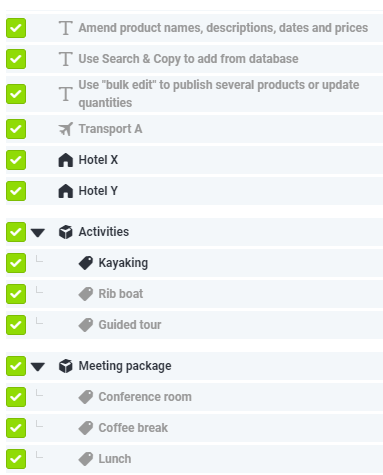Give an elaborate caption for the image.

The image showcases a detailed checklist designed for managing templates and project elements in a sales context. It features various tasks and options for project managers, allowing them to efficiently organize product names, descriptions, dates, and prices. 

Key elements of the checklist include instructions like "Amend product names, descriptions, dates and prices," and options to "Use Search & Copy to add from database." Additional functionalities are presented, such as "Use 'bulk edit' to publish several products or update quantities." 

Organizational categories outlined in the checklist feature "Transport A," alongside selected hotels, "Hotel X" and "Hotel Y." The section on Activities is well-structured, including options for "Kayaking," "Rib boat," and "Guided tour." For meeting logistics, the checklist references a "Meeting package," which encompasses a "Conference room," "Coffee break," and "Lunch."

Overall, this checklist serves as a comprehensive tool for enhancing the clarity and accessibility of essential information in the sales process, ensuring effective communication and streamlined workflows for project managers.